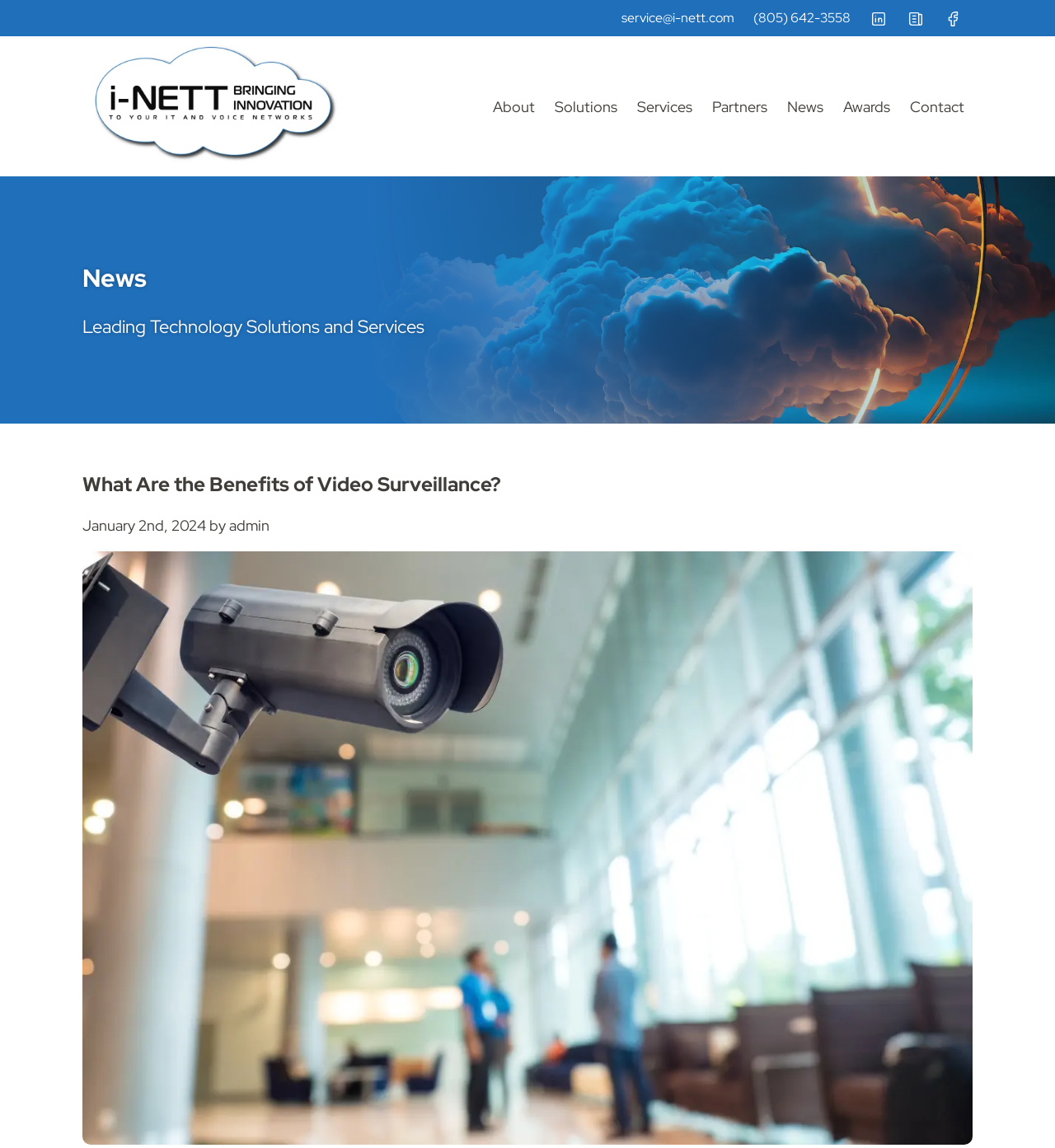Please specify the bounding box coordinates for the clickable region that will help you carry out the instruction: "Visit the company's LinkedIn page".

[0.82, 0.004, 0.845, 0.028]